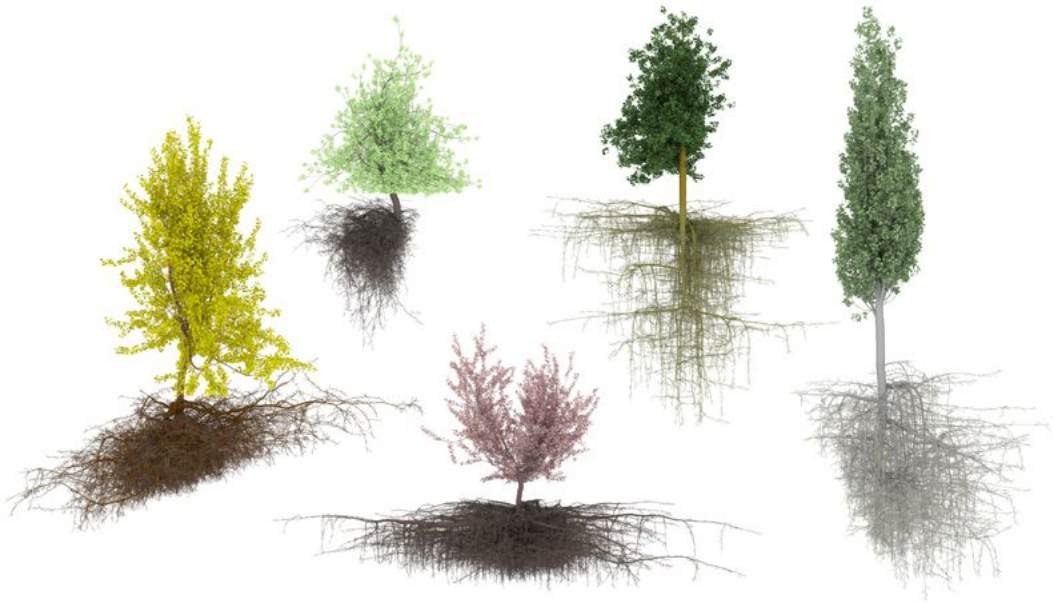What is the color of the tree on the left side? From the image, respond with a single word or brief phrase.

Vibrant yellow